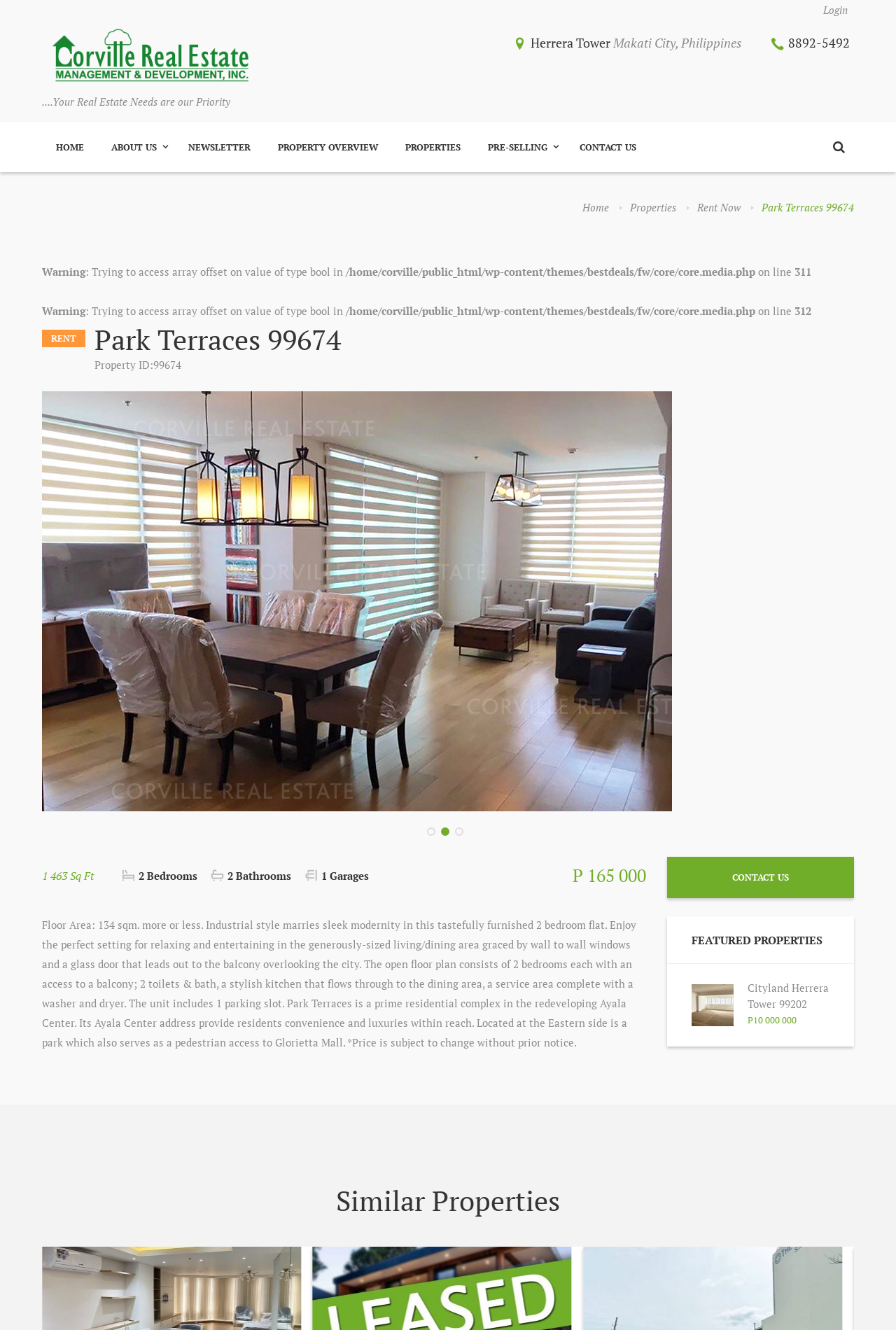Please identify the bounding box coordinates of the element I should click to complete this instruction: 'Check Similar Properties'. The coordinates should be given as four float numbers between 0 and 1, like this: [left, top, right, bottom].

[0.047, 0.888, 0.953, 0.916]